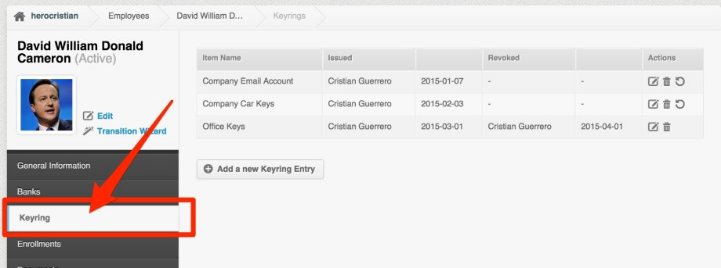Describe all elements and aspects of the image.

The image depicts an employee management interface focused on the Keyring page for David William Donald Cameron, identified as an active employee. The interface highlights the Keyring section on the left-hand navigation menu, which is emphasized with a red box for clarity. 

This section provides a detailed view of various items associated with the employee, including "Company Email Account," "Company Car Keys," and "Office Keys." For each item, relevant details like who issued them (Cristian Guerrero) and the dates they were issued are also displayed. 

At the bottom of the Keyring section, there is a prominent button labeled "Add a new Keyring Entry," allowing users to easily add more items to the employee’s profile. The overall layout is user-friendly, facilitating efficient management of employee keyring information.